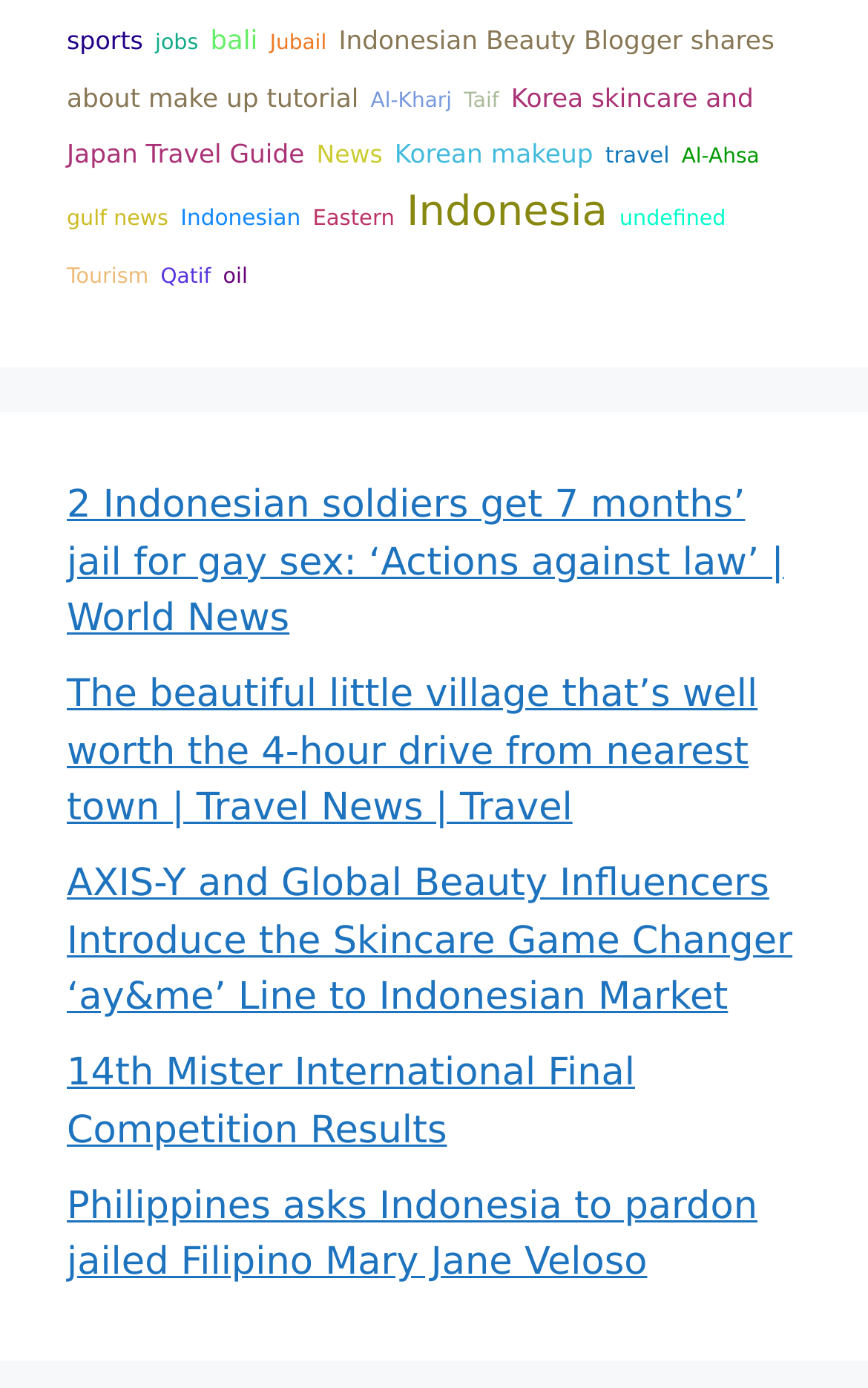Please determine the bounding box coordinates of the section I need to click to accomplish this instruction: "Learn about 'Korea skincare and Japan Travel Guide'".

[0.077, 0.059, 0.868, 0.123]